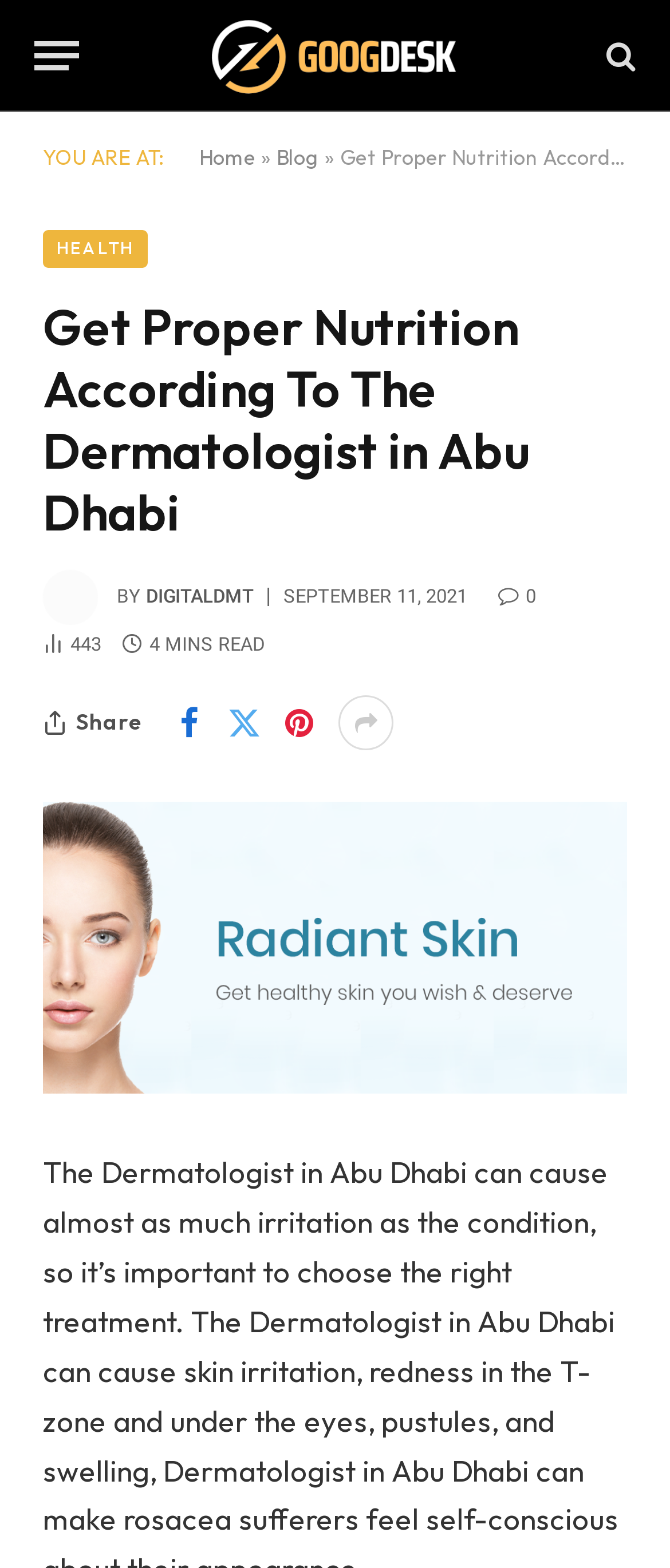Determine the bounding box coordinates of the element that should be clicked to execute the following command: "Visit the Googdesk website".

[0.231, 0.0, 0.769, 0.071]